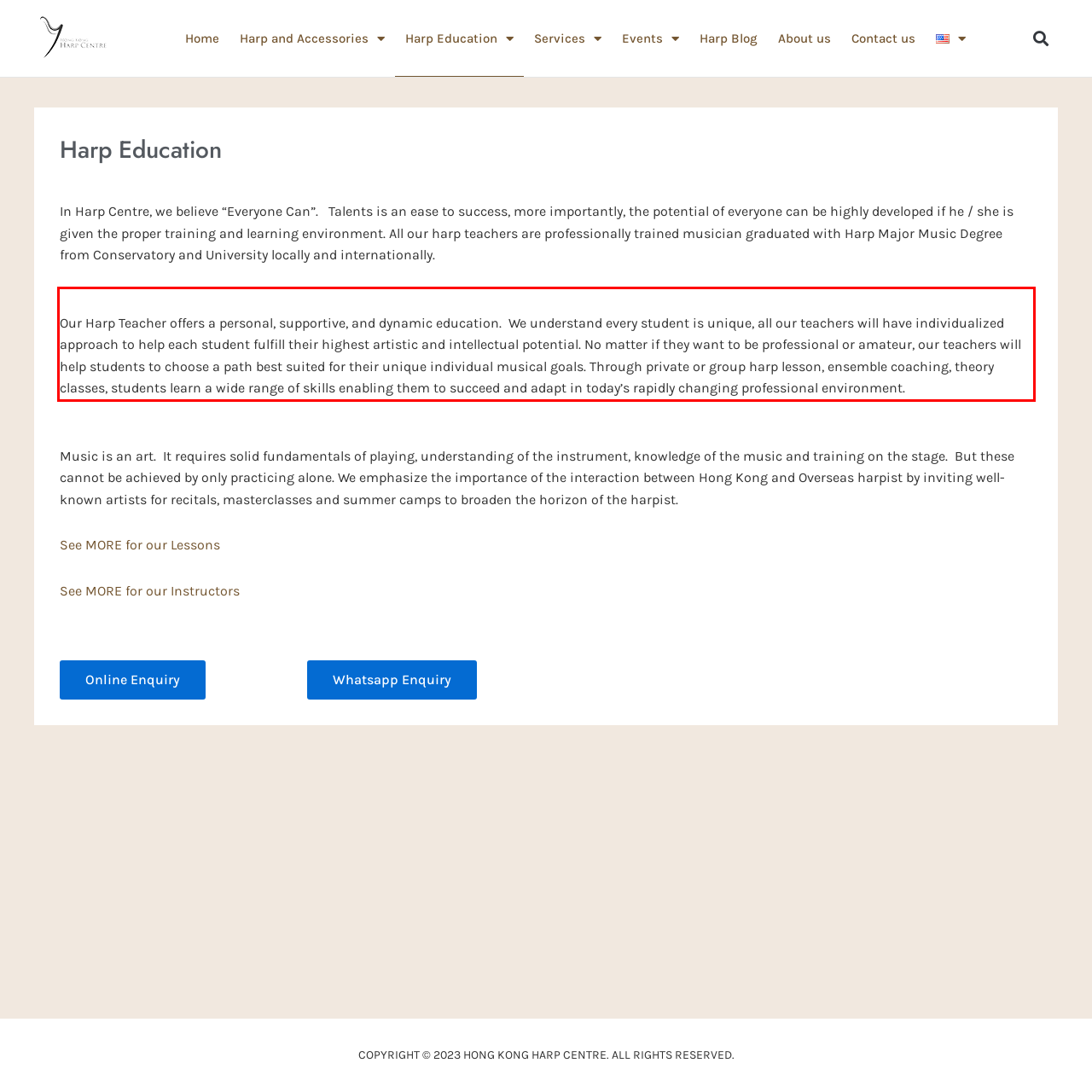Please analyze the provided webpage screenshot and perform OCR to extract the text content from the red rectangle bounding box.

Our Harp Teacher offers a personal, supportive, and dynamic education. We understand every student is unique, all our teachers will have individualized approach to help each student fulfill their highest artistic and intellectual potential. No matter if they want to be professional or amateur, our teachers will help students to choose a path best suited for their unique individual musical goals. Through private or group harp lesson, ensemble coaching, theory classes, students learn a wide range of skills enabling them to succeed and adapt in today’s rapidly changing professional environment.